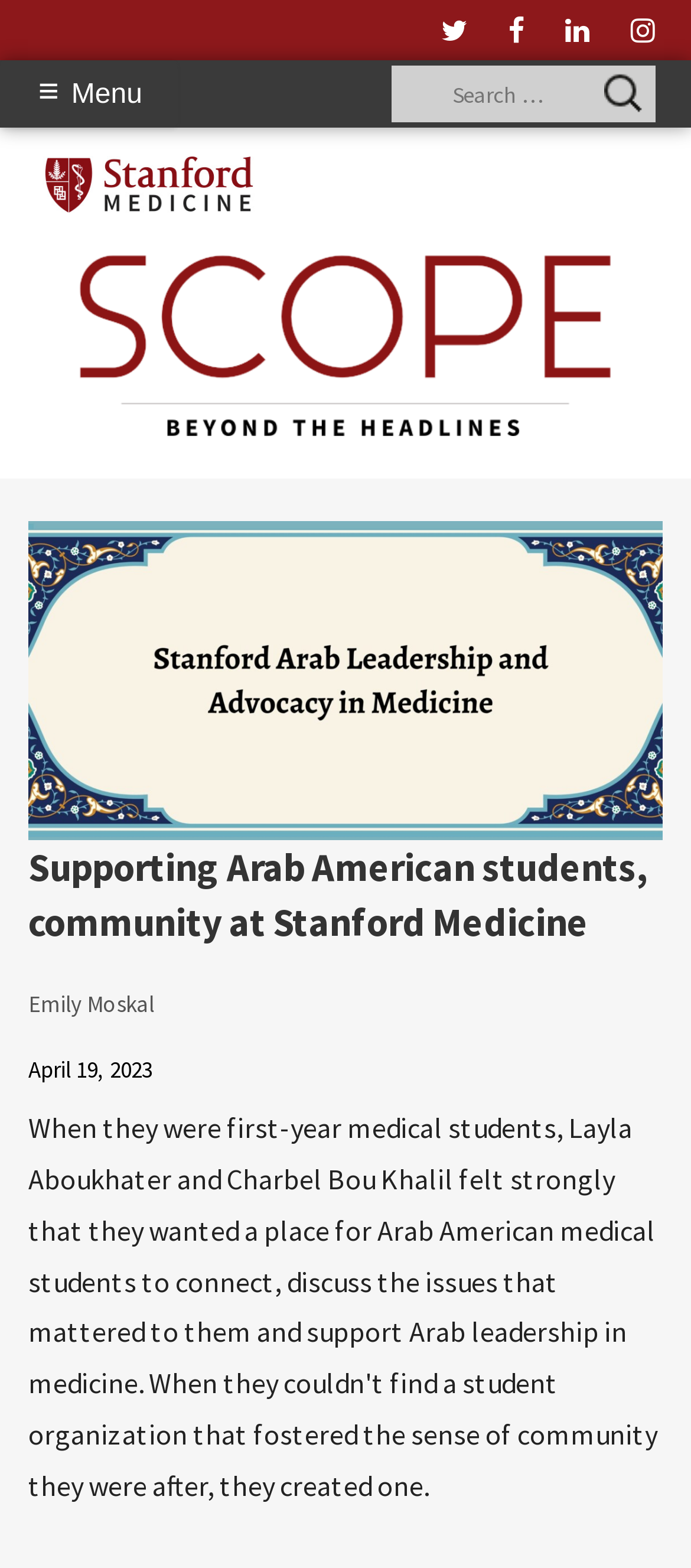Identify the bounding box coordinates of the section that should be clicked to achieve the task described: "Search for something".

[0.568, 0.042, 0.949, 0.078]